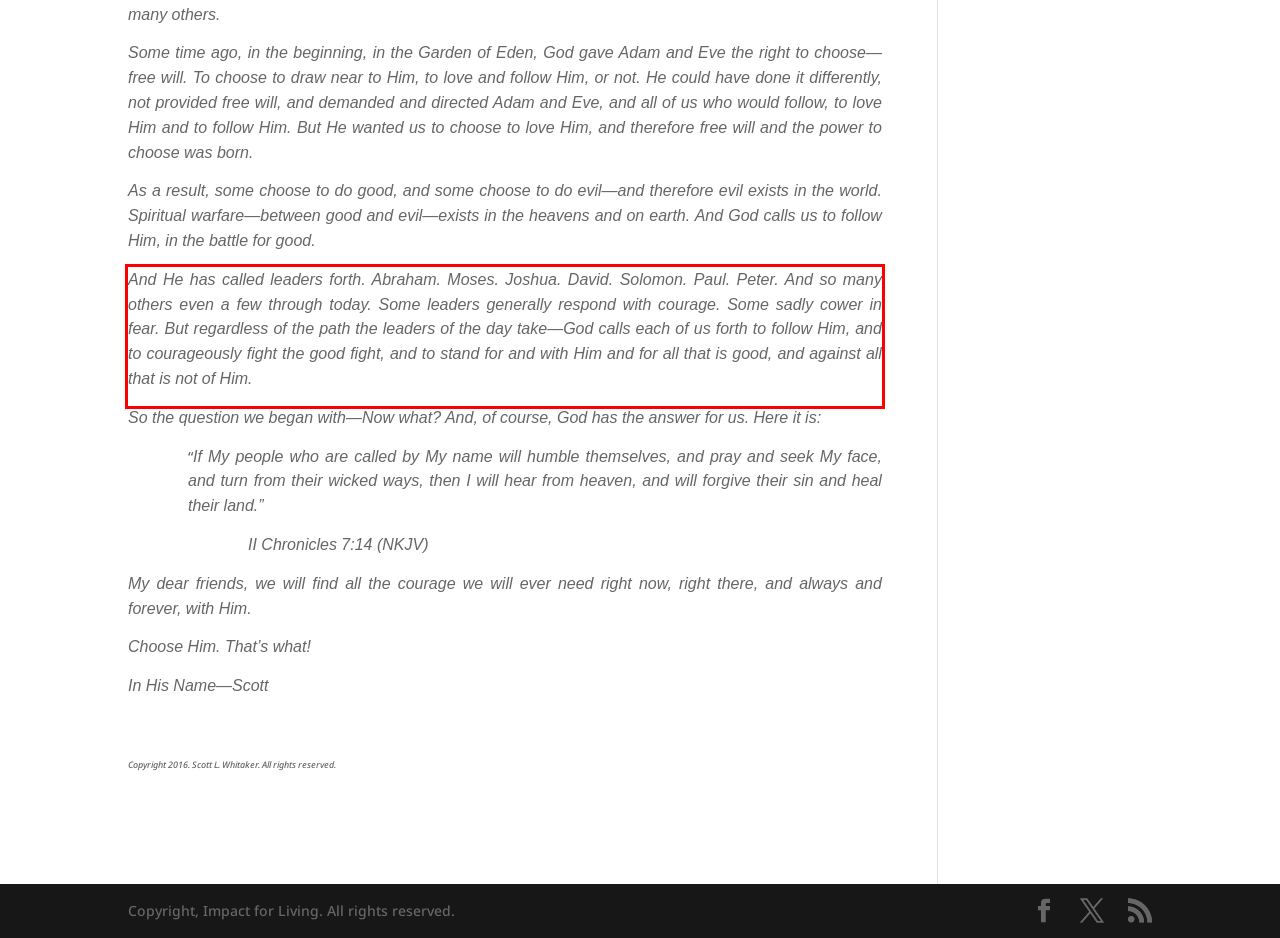Analyze the screenshot of a webpage where a red rectangle is bounding a UI element. Extract and generate the text content within this red bounding box.

And He has called leaders forth. Abraham. Moses. Joshua. David. Solomon. Paul. Peter. And so many others even a few through today. Some leaders generally respond with courage. Some sadly cower in fear. But regardless of the path the leaders of the day take—God calls each of us forth to follow Him, and to courageously fight the good fight, and to stand for and with Him and for all that is good, and against all that is not of Him.